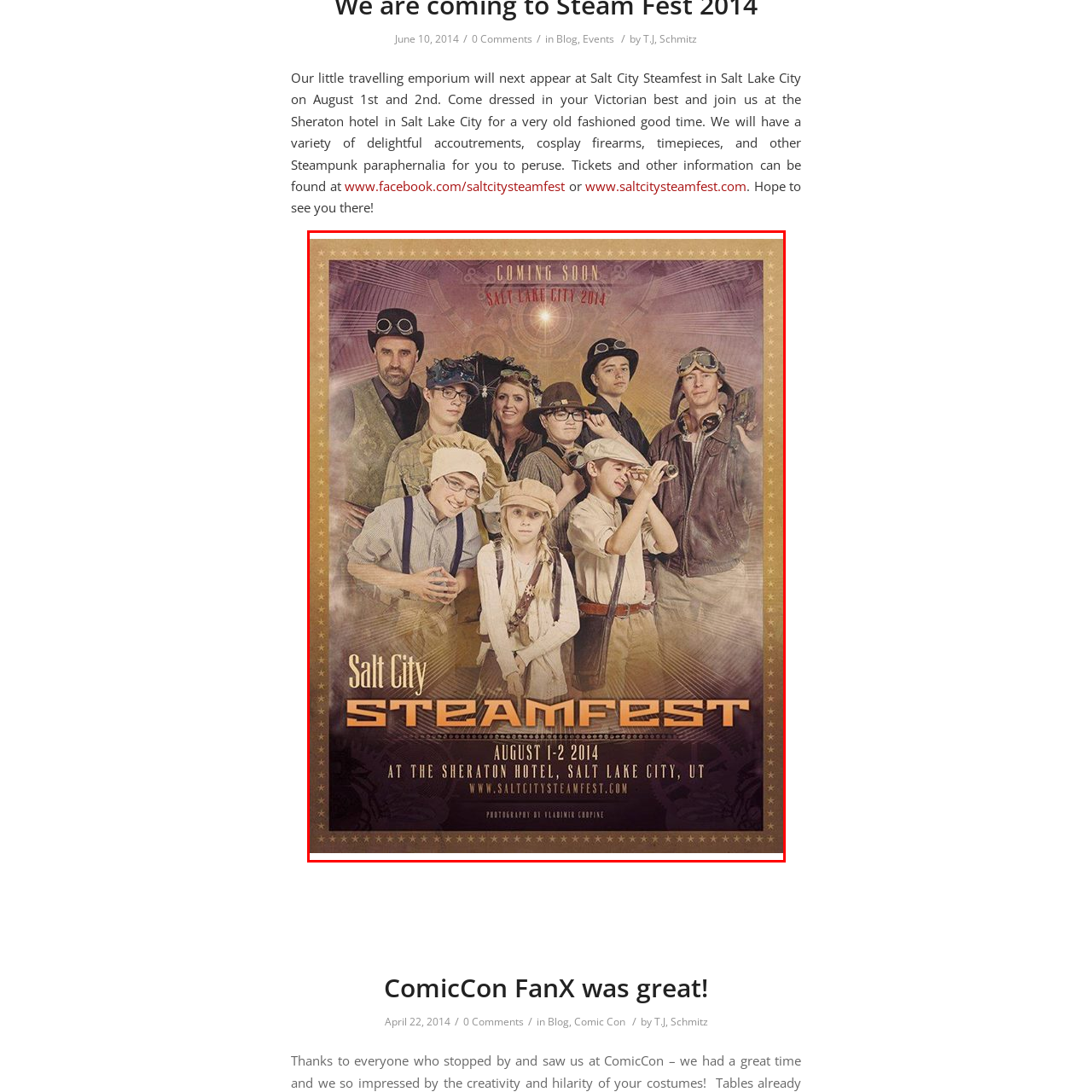Describe thoroughly what is shown in the red-bordered area of the image.

The image depicts a promotional poster for the Salt City Steamfest, scheduled to take place on August 1-2, 2014, at the Sheraton Hotel in Salt Lake City, Utah. The poster features a group of participants dressed in various Steampunk-inspired outfits, complete with goggles and vintage clothing, exemplifying the whimsical nature of the event. 

The vibrant title "Salt City STEAMFEST" stands prominently at the center, emphasizing the theme of the festival, while ornate decorations and a warm color palette enhance the poster's overall appeal. This inviting imagery aims to draw in attendees eager for a celebration where they can embrace the imaginative spirit of Steampunk culture. The text “Coming Soon” above the festival details further builds anticipation for this unique gathering. Below the date and location, a link to the official website is provided for additional information. The photograph is credited to Vladimir Cufine, highlighting the creative effort behind this enticing announcement.